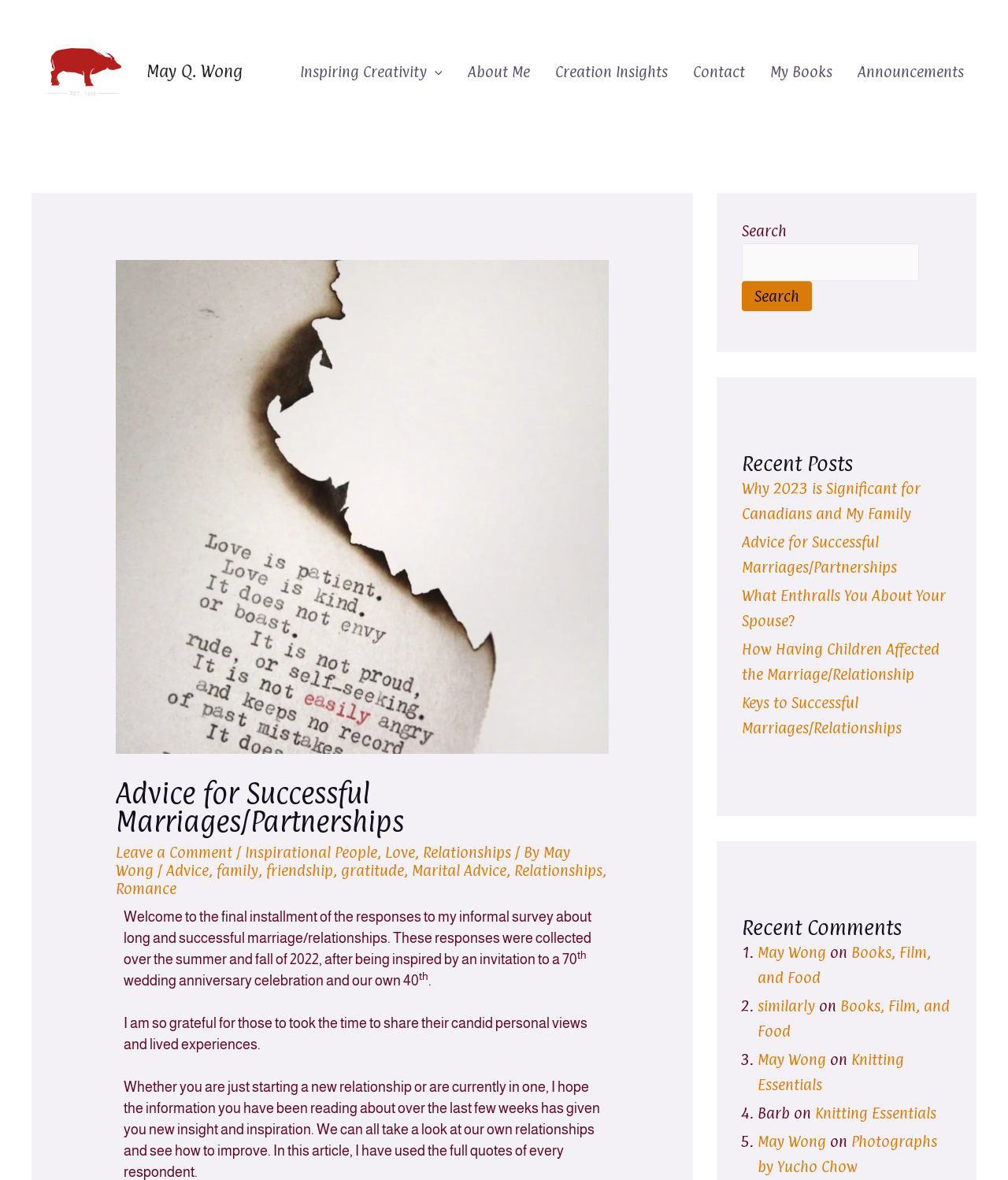Please identify the coordinates of the bounding box for the clickable region that will accomplish this instruction: "Read the recent post 'Why 2023 is Significant for Canadians and My Family'".

[0.736, 0.407, 0.913, 0.443]